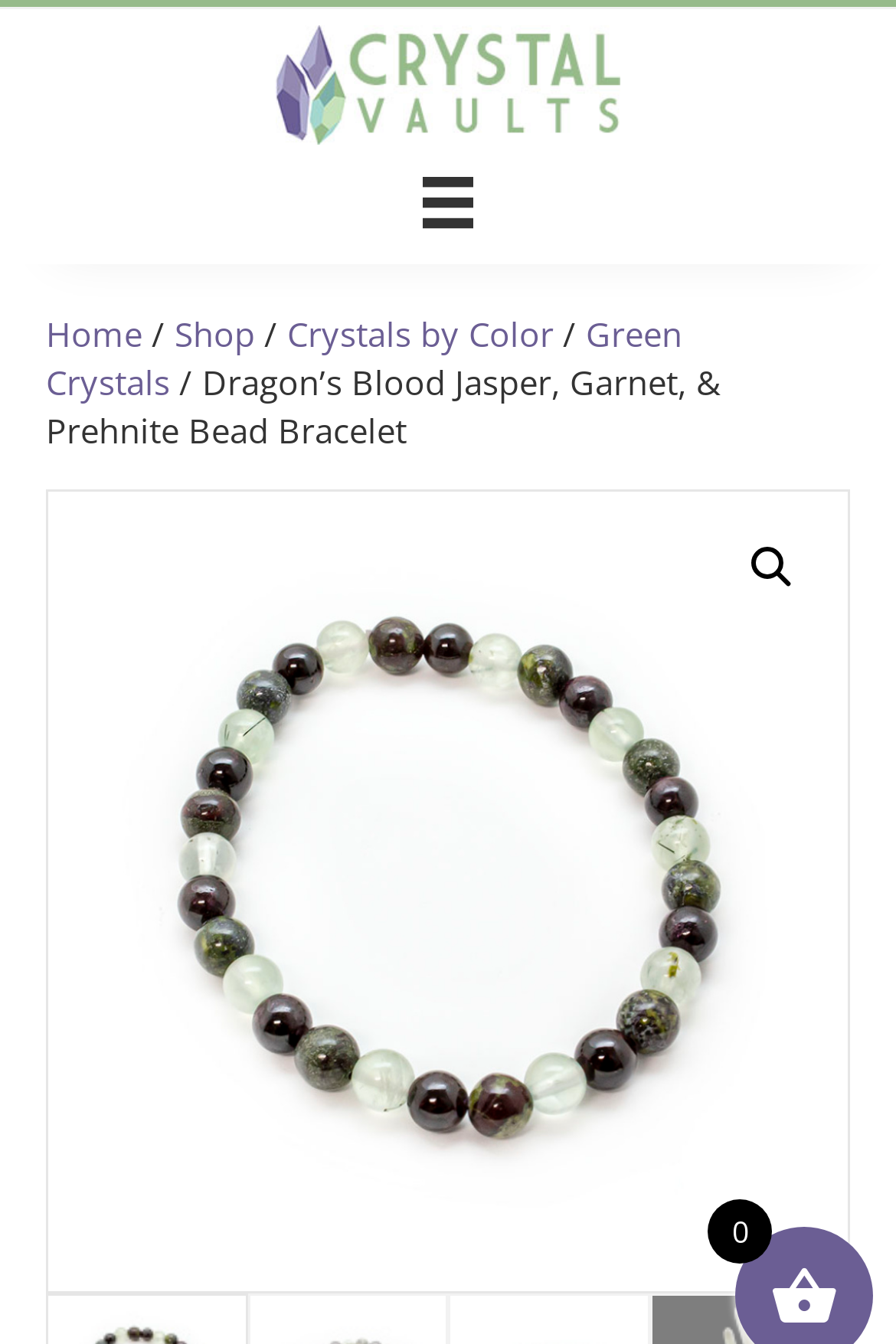What is the current page about?
Look at the image and construct a detailed response to the question.

I found this information by looking at the breadcrumb navigation section, where the current page is highlighted as 'Dragon’s Blood Jasper, Garnet, & Prehnite Bead Bracelet'. This suggests that the current page is about this specific product.